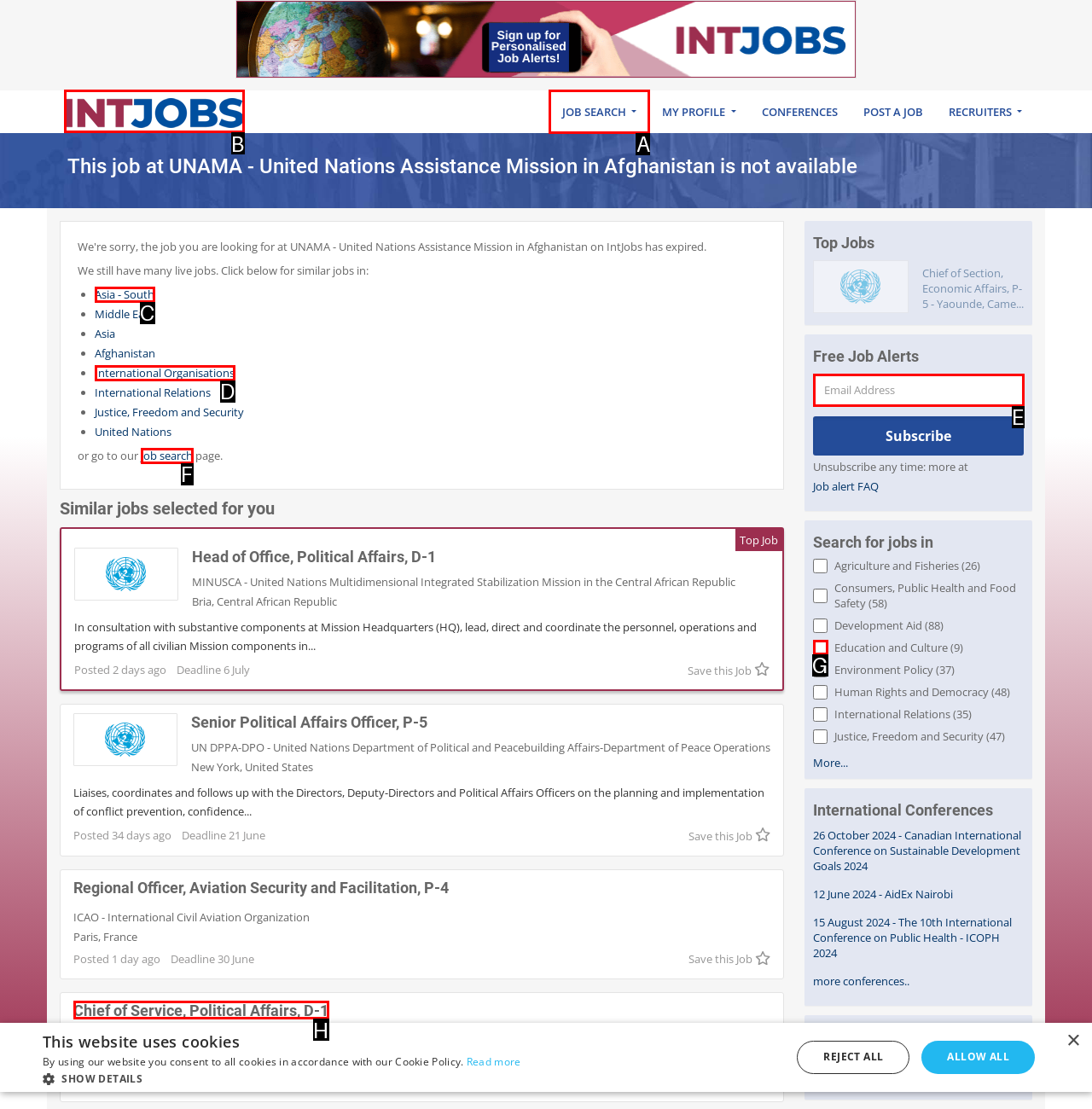Identify the correct option to click in order to complete this task: Search for jobs
Answer with the letter of the chosen option directly.

A